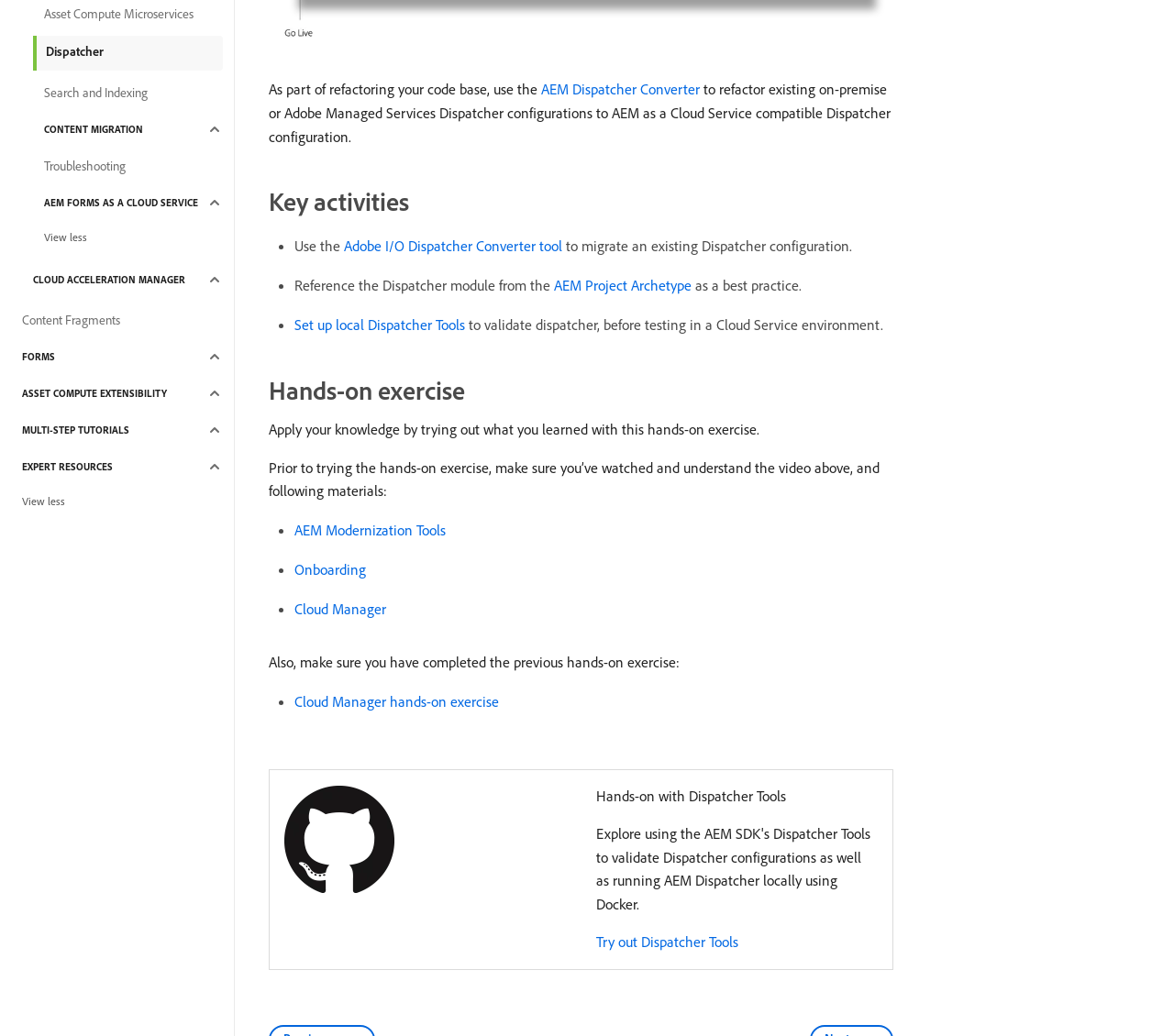Please locate the bounding box coordinates of the element's region that needs to be clicked to follow the instruction: "Reference the Dispatcher module from the AEM Project Archetype". The bounding box coordinates should be provided as four float numbers between 0 and 1, i.e., [left, top, right, bottom].

[0.472, 0.266, 0.589, 0.284]